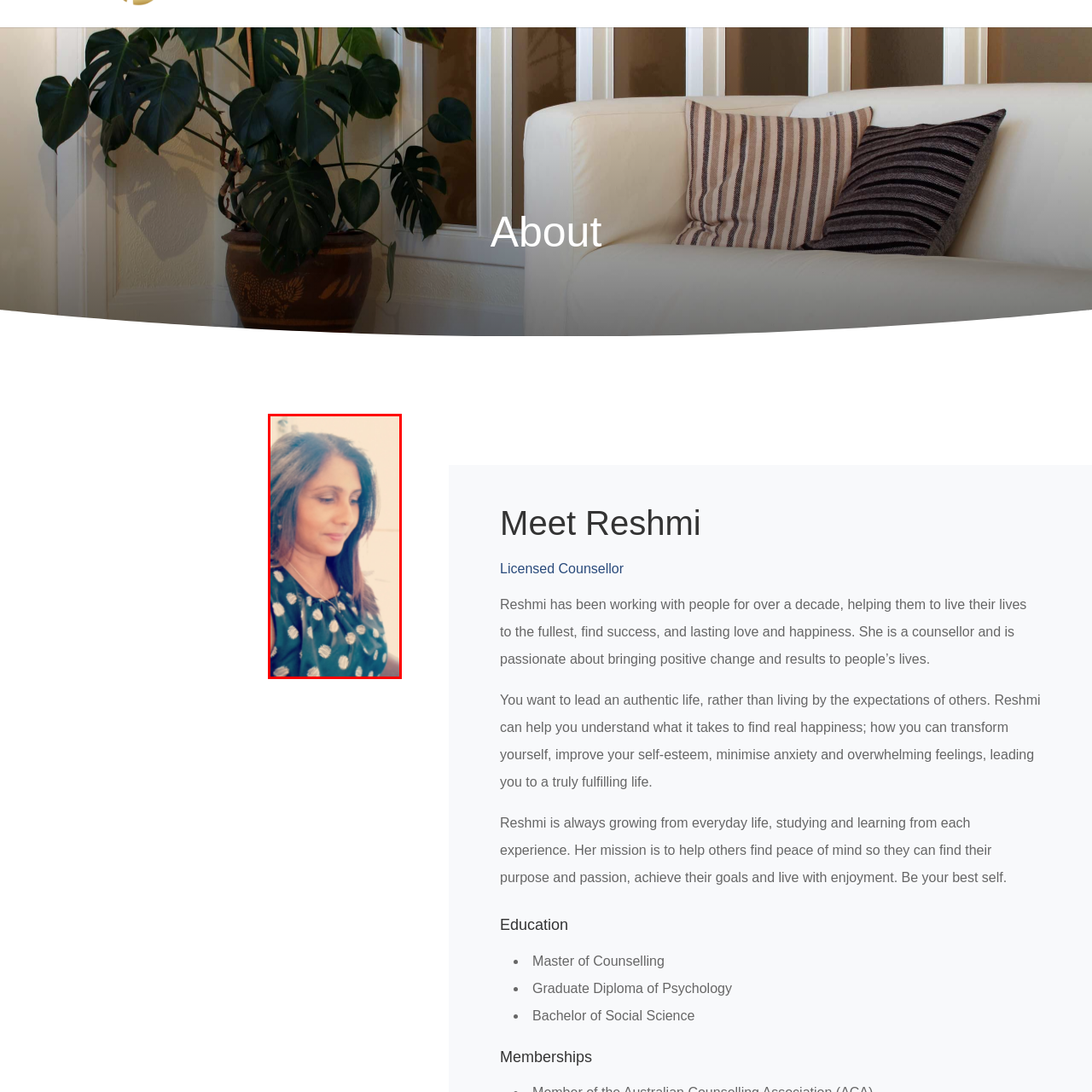What is the pattern on the woman's blouse?
Inspect the image area outlined by the red bounding box and deliver a detailed response to the question, based on the elements you observe.

The caption describes the woman's blouse as having a 'polka dot' pattern, which suggests a professional yet approachable demeanor.